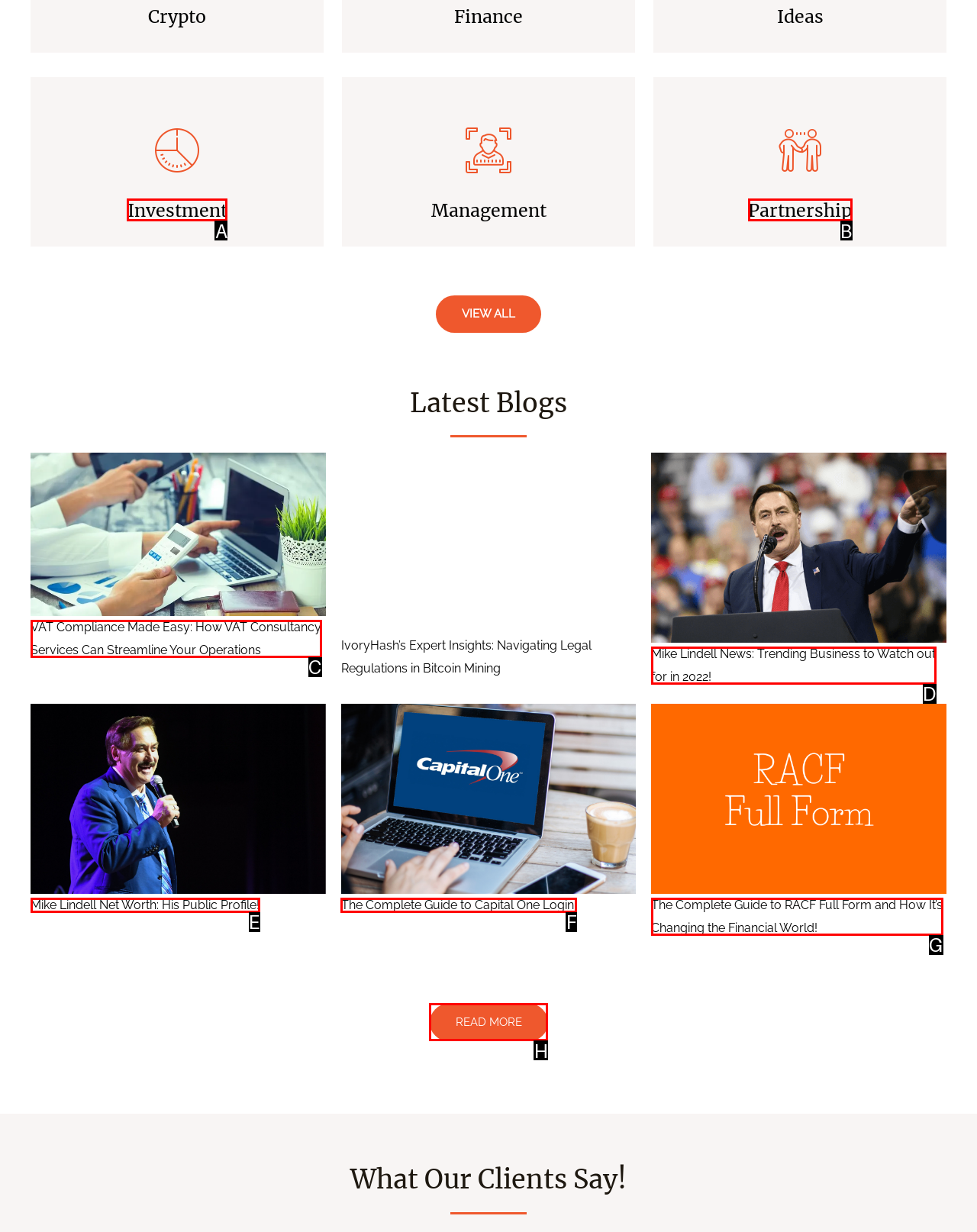From the options provided, determine which HTML element best fits the description: https://www.linkedin.com/in/nadia-farahiya-14081183. Answer with the correct letter.

None